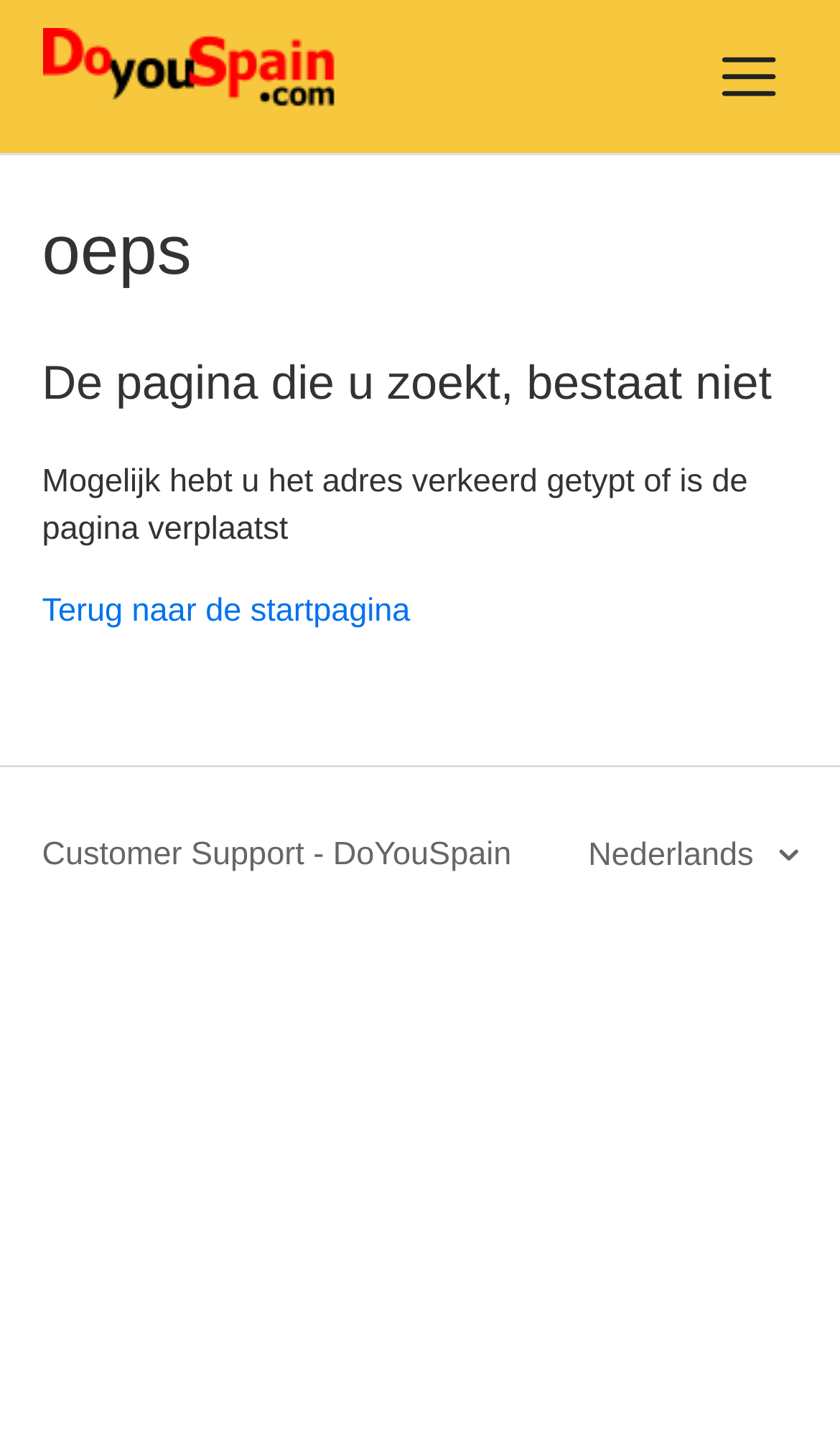What is the language of the page?
Using the image, provide a concise answer in one word or a short phrase.

Nederlands